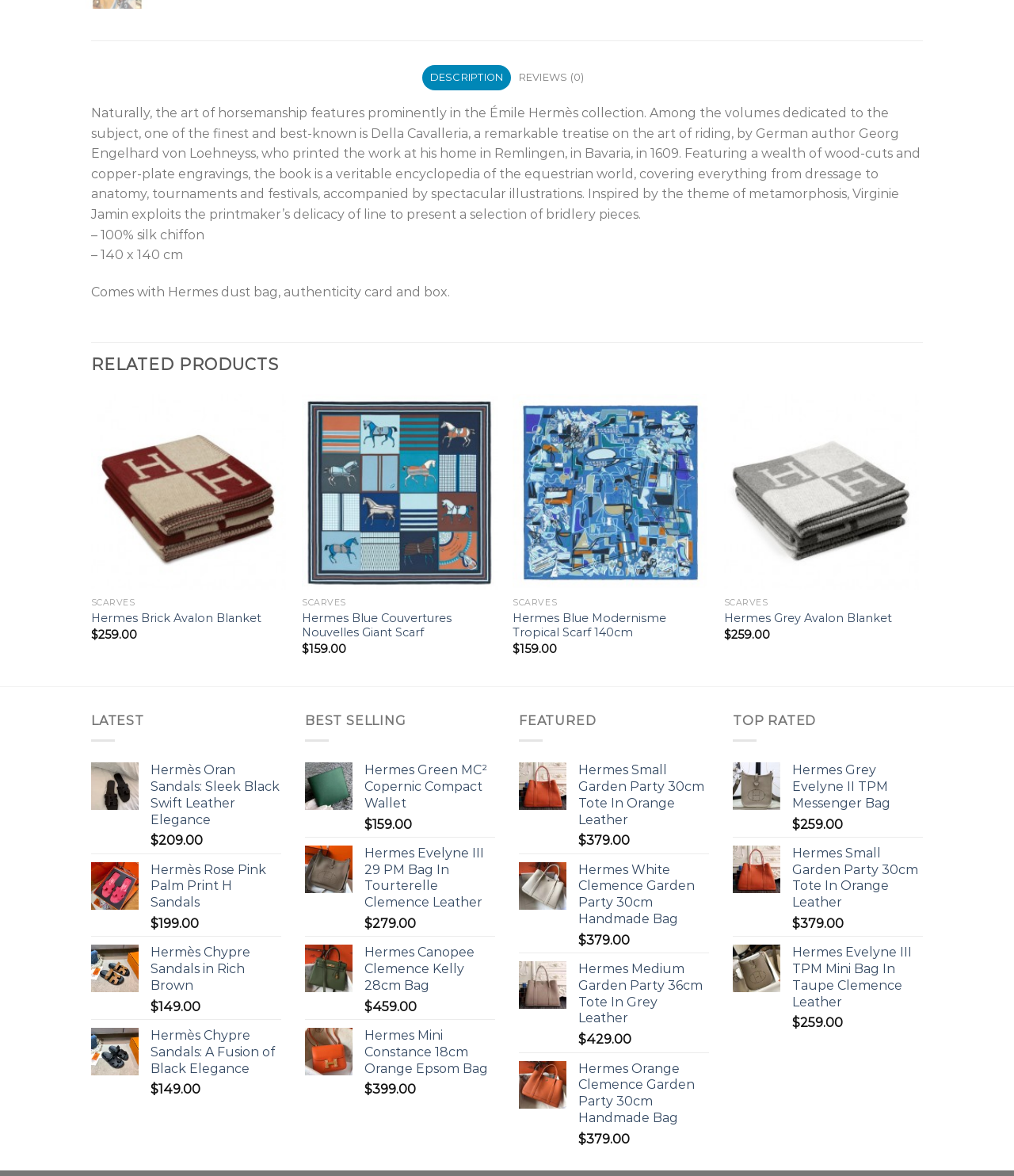Find the bounding box coordinates for the element described here: "parent_node: Add to wishlist aria-label="Next"".

[0.894, 0.334, 0.917, 0.582]